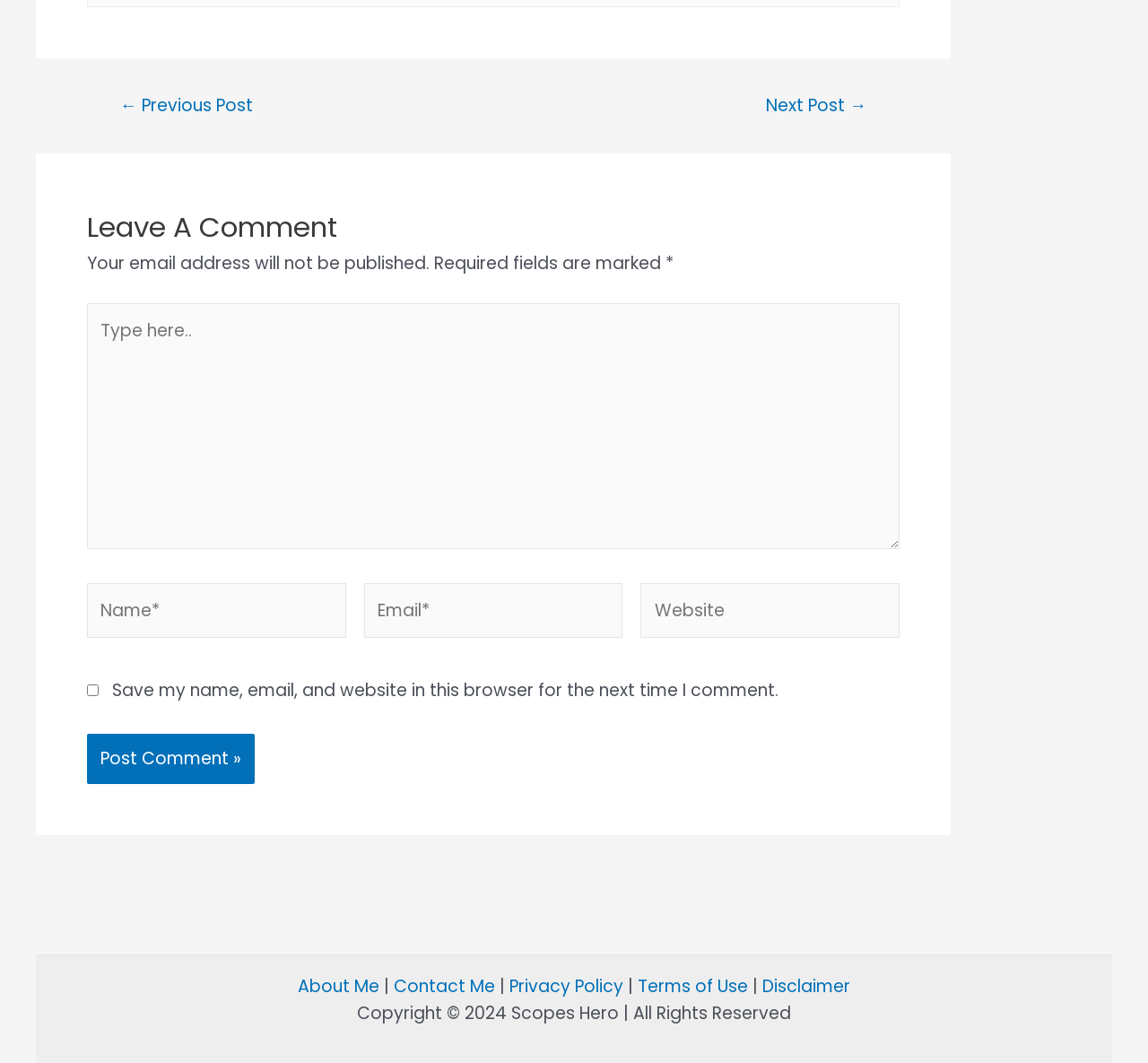What is the function of the checkbox?
Based on the screenshot, provide your answer in one word or phrase.

To save user data